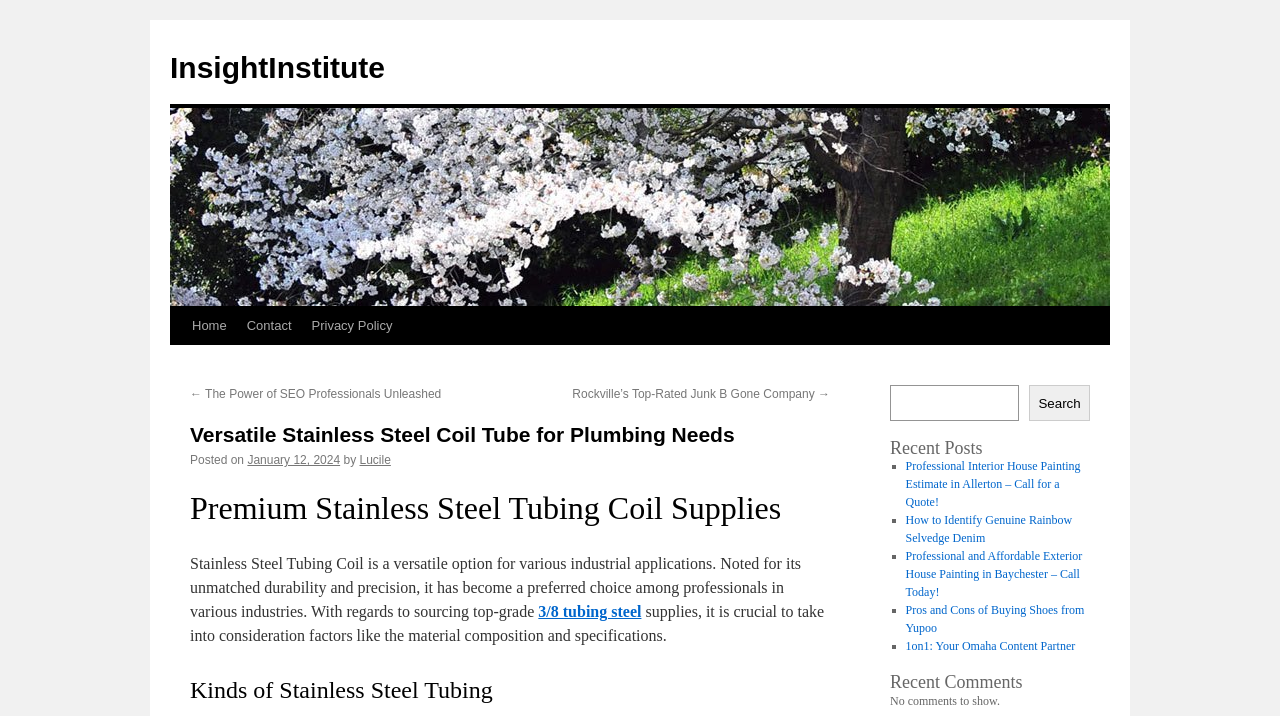Determine the webpage's heading and output its text content.

Versatile Stainless Steel Coil Tube for Plumbing Needs